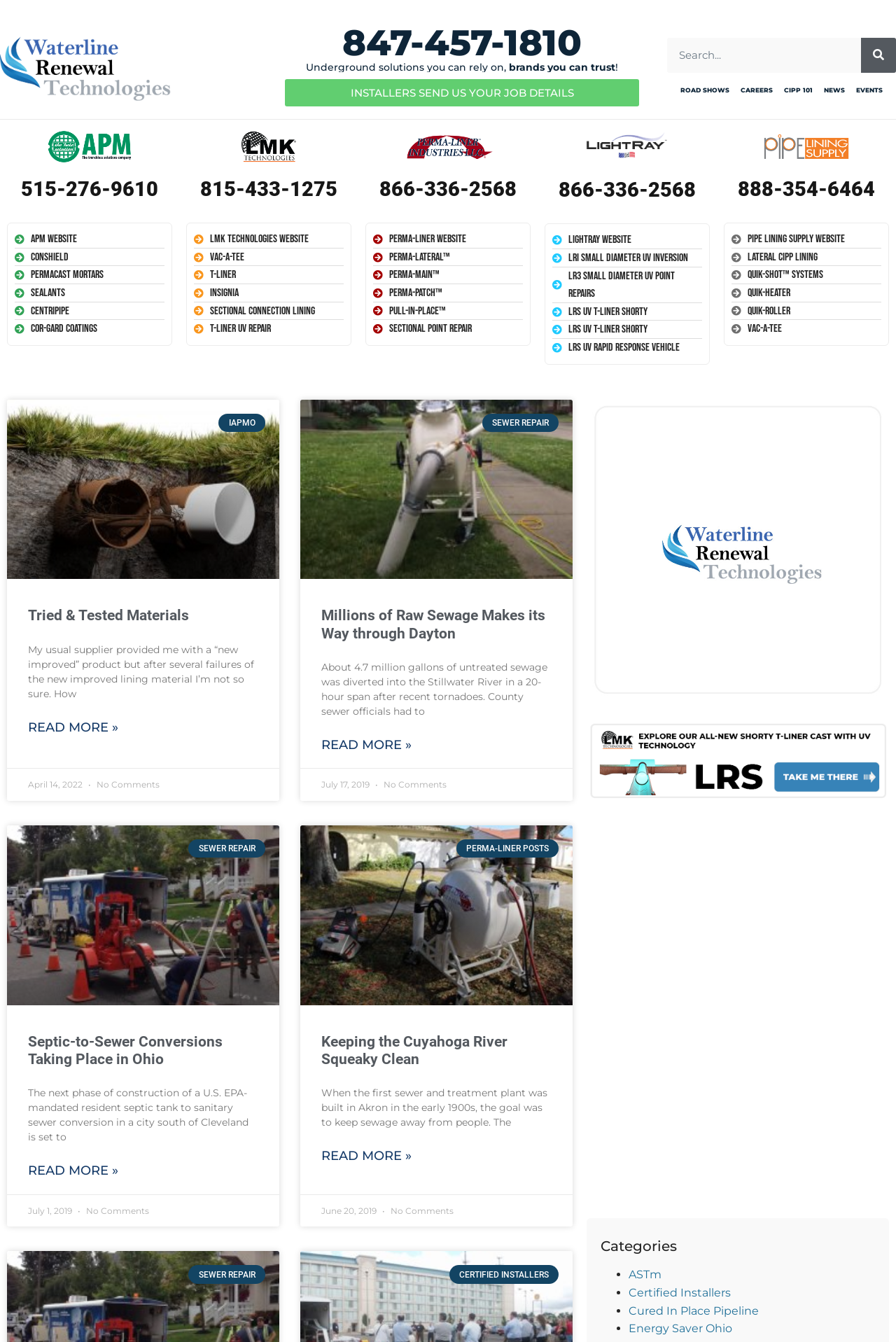How many articles are on the webpage?
Please provide a single word or phrase in response based on the screenshot.

3